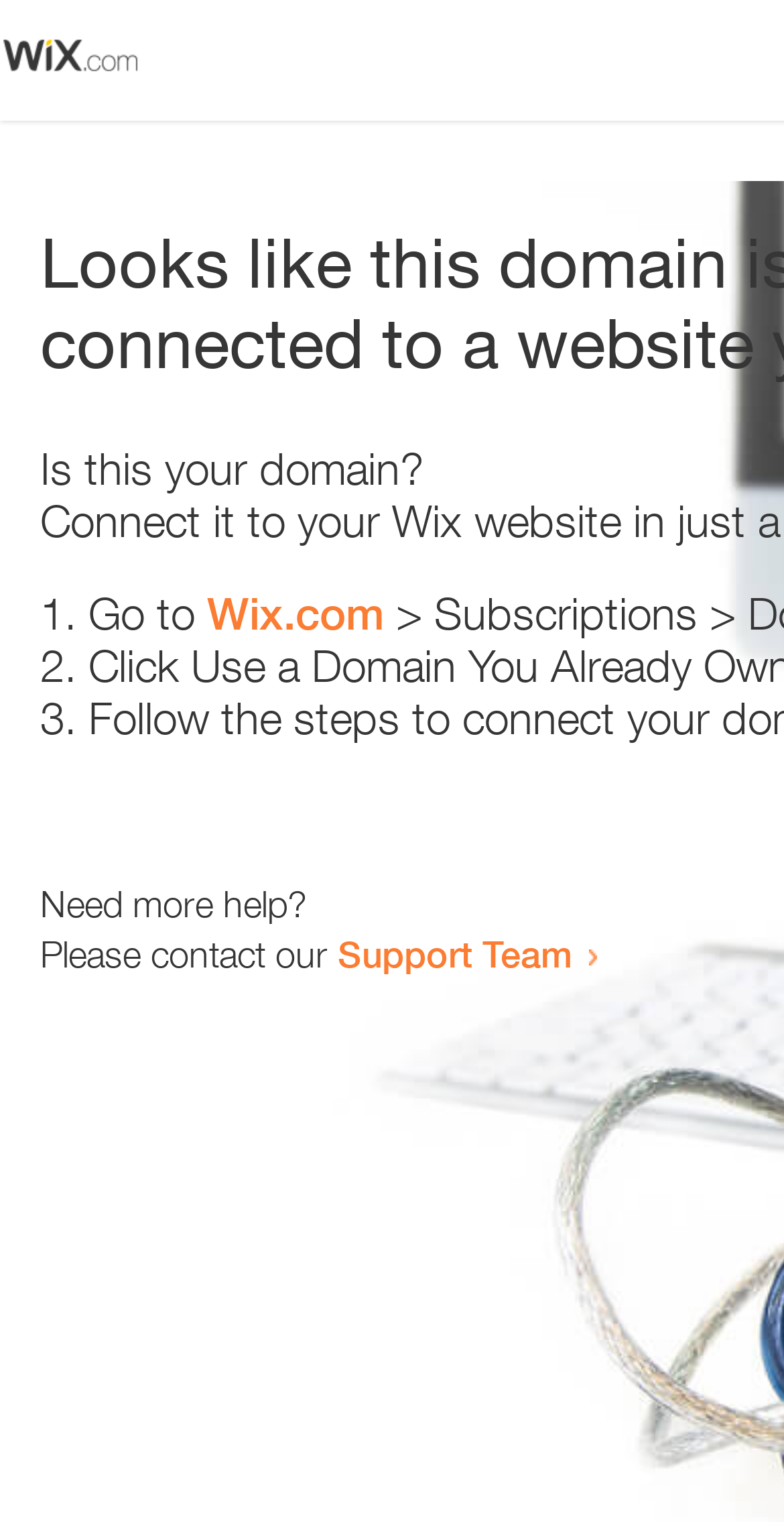What is the purpose of the webpage?
Look at the webpage screenshot and answer the question with a detailed explanation.

The webpage contains a message 'Is this your domain?' and provides steps to resolve the issue, which suggests that the purpose of the webpage is to help users resolve an error related to their domain.